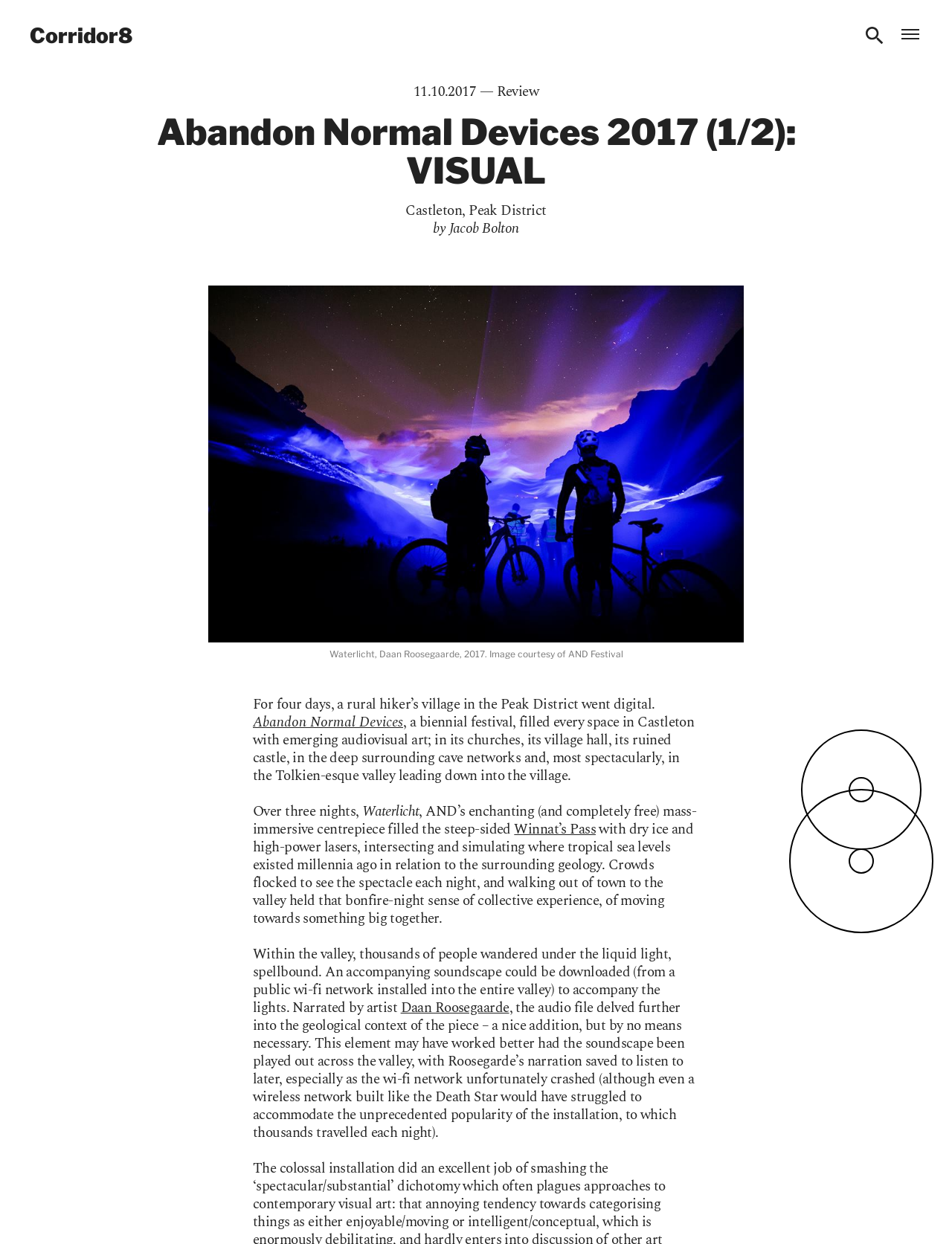What is the name of the artist who created Waterlicht?
Look at the image and respond with a single word or a short phrase.

Daan Roosegaarde